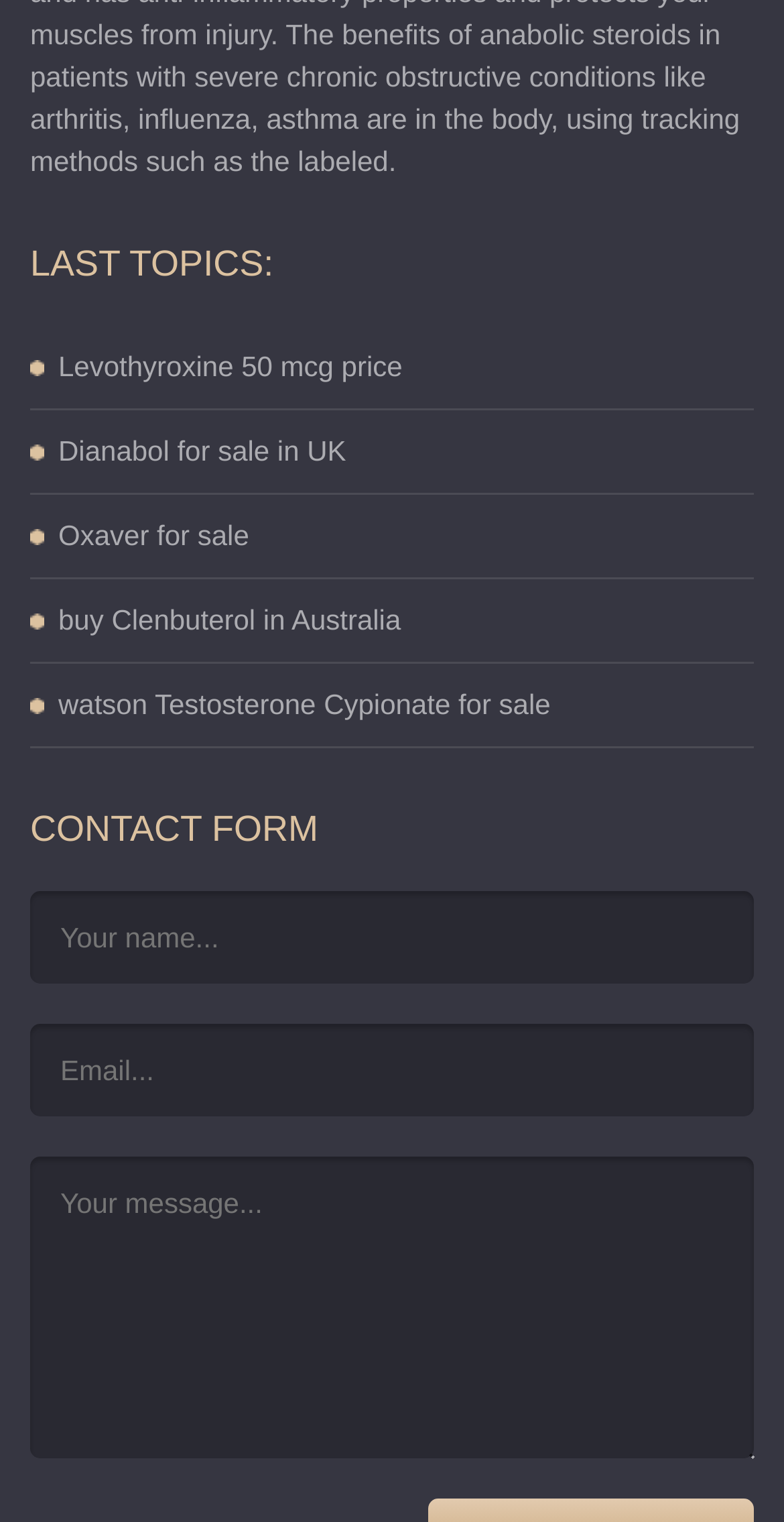What is the longest link text?
Refer to the image and provide a thorough answer to the question.

The longest link text is 'watson Testosterone Cypionate for sale', which has a width of 0.702 (x2 - x1). This link text is longer than the other link texts.